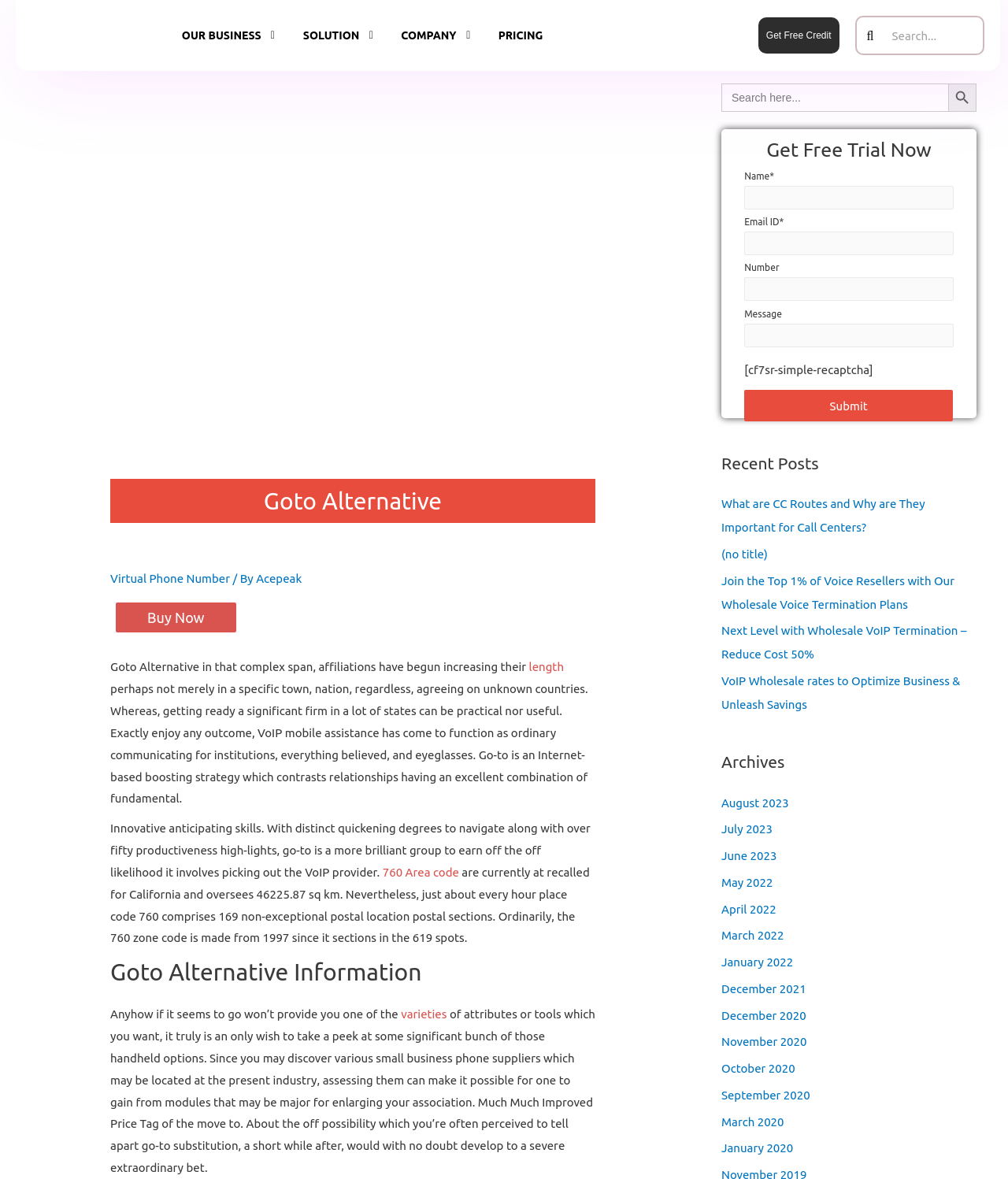Given the following UI element description: "Get Free Service", find the bounding box coordinates in the webpage screenshot.

[0.028, 0.808, 0.286, 0.828]